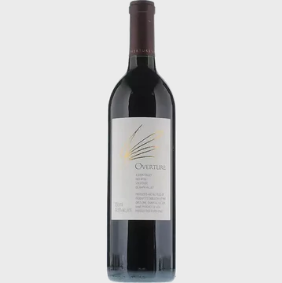Generate a detailed caption for the image.

The image showcases a bottle of "Opus One Overture NV," a renowned wine characterized by its elegant label featuring the word "Overture" along with a distinctive artistic design. This wine comes from a prestigious winery recognized for its high-quality blends. The sleek, dark bottle and rich colors suggest a sophisticated and premium feel, making it an attractive choice for wine enthusiasts.

The context surrounding this wine includes pricing details, with the regular price listed at $175.00, now available at a sale price of $149.99. Additionally, it is part of a curated selection that suggests similar wines also on sale, indicating a special promotion aimed at enhancing the shopping experience for potential buyers.